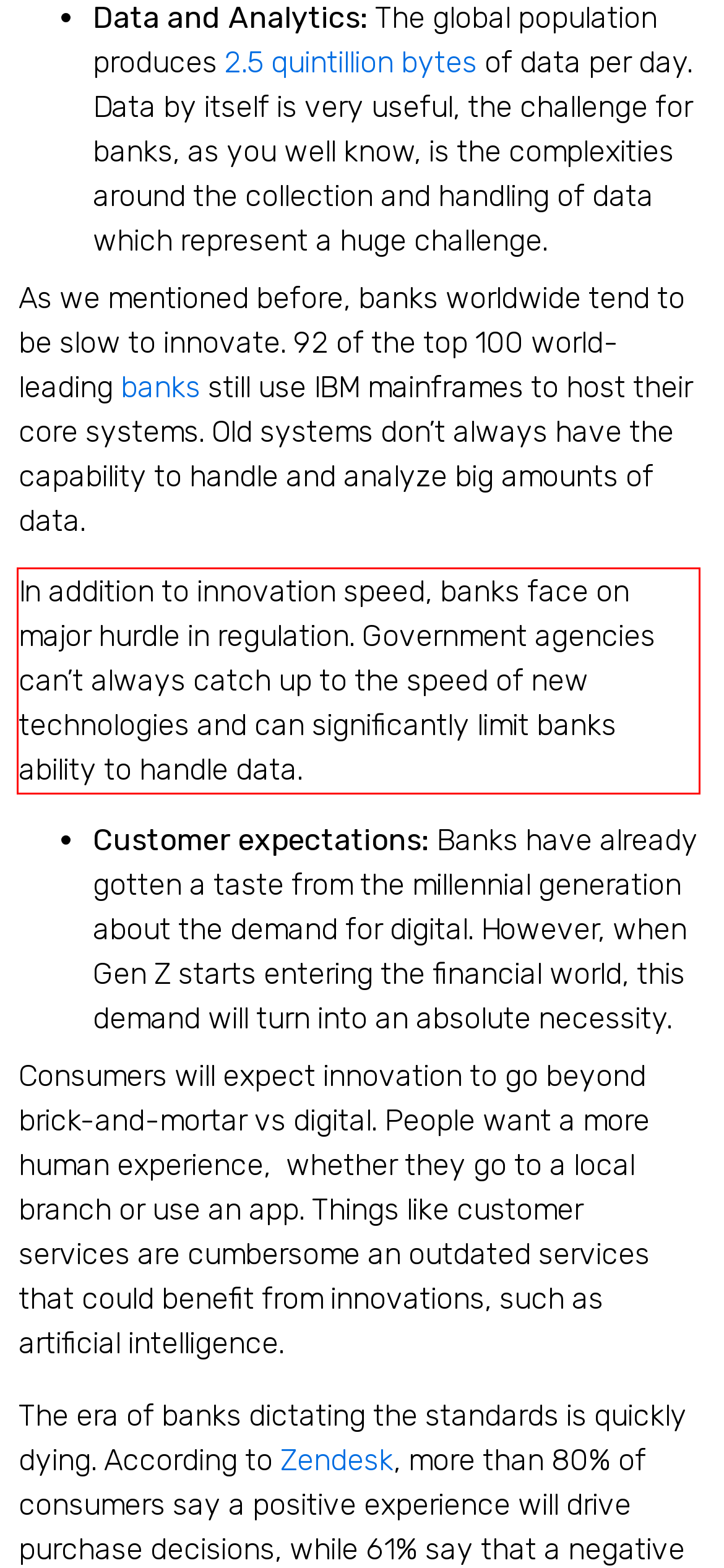Identify the text inside the red bounding box on the provided webpage screenshot by performing OCR.

In addition to innovation speed, banks face on major hurdle in regulation. Government agencies can’t always catch up to the speed of new technologies and can significantly limit banks ability to handle data.